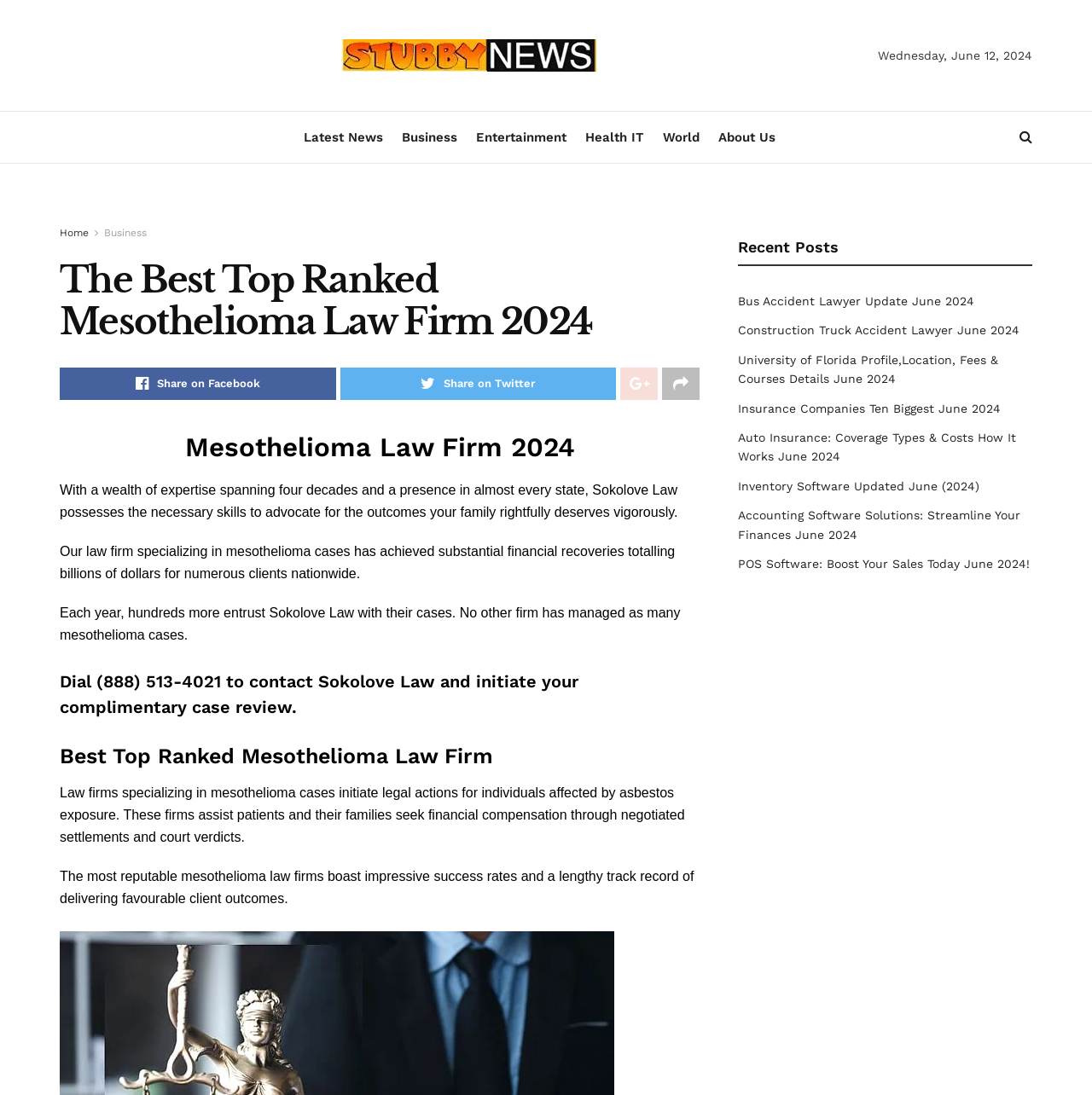What is the topic of the law firm mentioned on the webpage?
Using the visual information, answer the question in a single word or phrase.

Mesothelioma